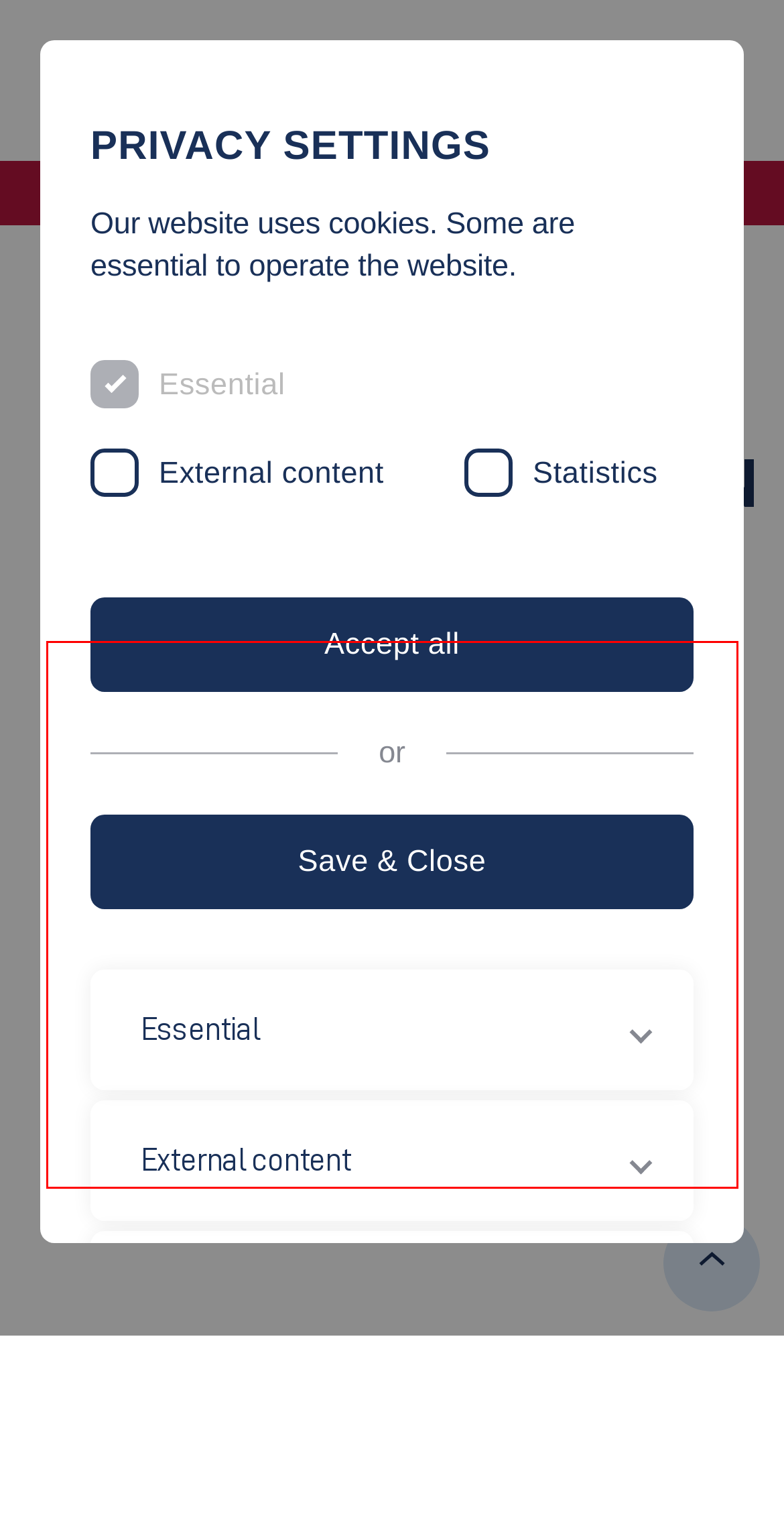Using the provided screenshot, read and generate the text content within the red-bordered area.

The faculty considers internationalisation to be a building block in the development of the professional capabilities of its graduates. The scientifically based professional work also includes getting to grips with different cultures and religious orientations and the ability to draw up international comparisons, for example. The faculty is involved in the social policy dialogue on these topics and integrated into national and international specialist discourses.